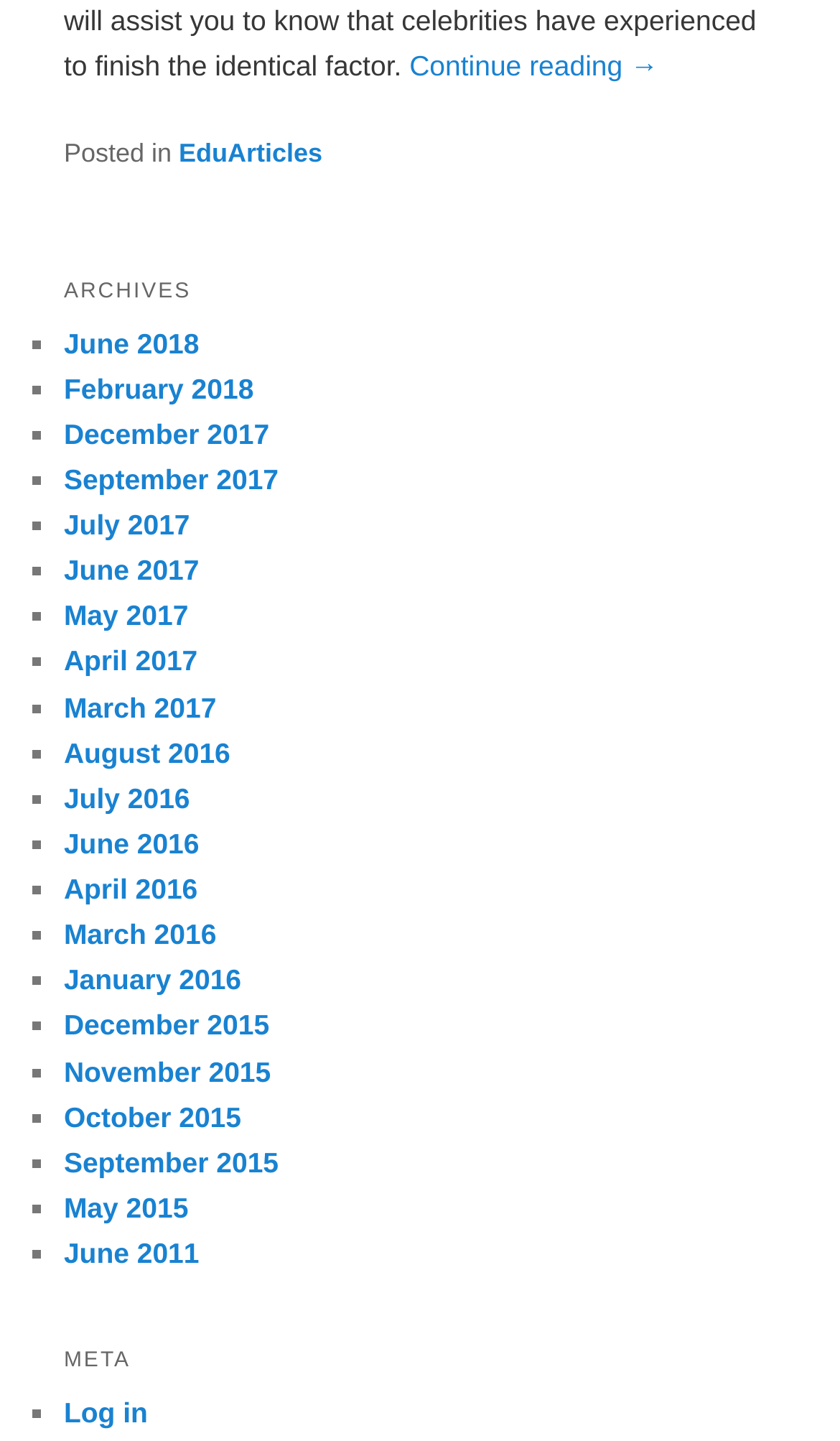Identify the bounding box coordinates necessary to click and complete the given instruction: "Click Continue reading".

[0.487, 0.034, 0.784, 0.057]